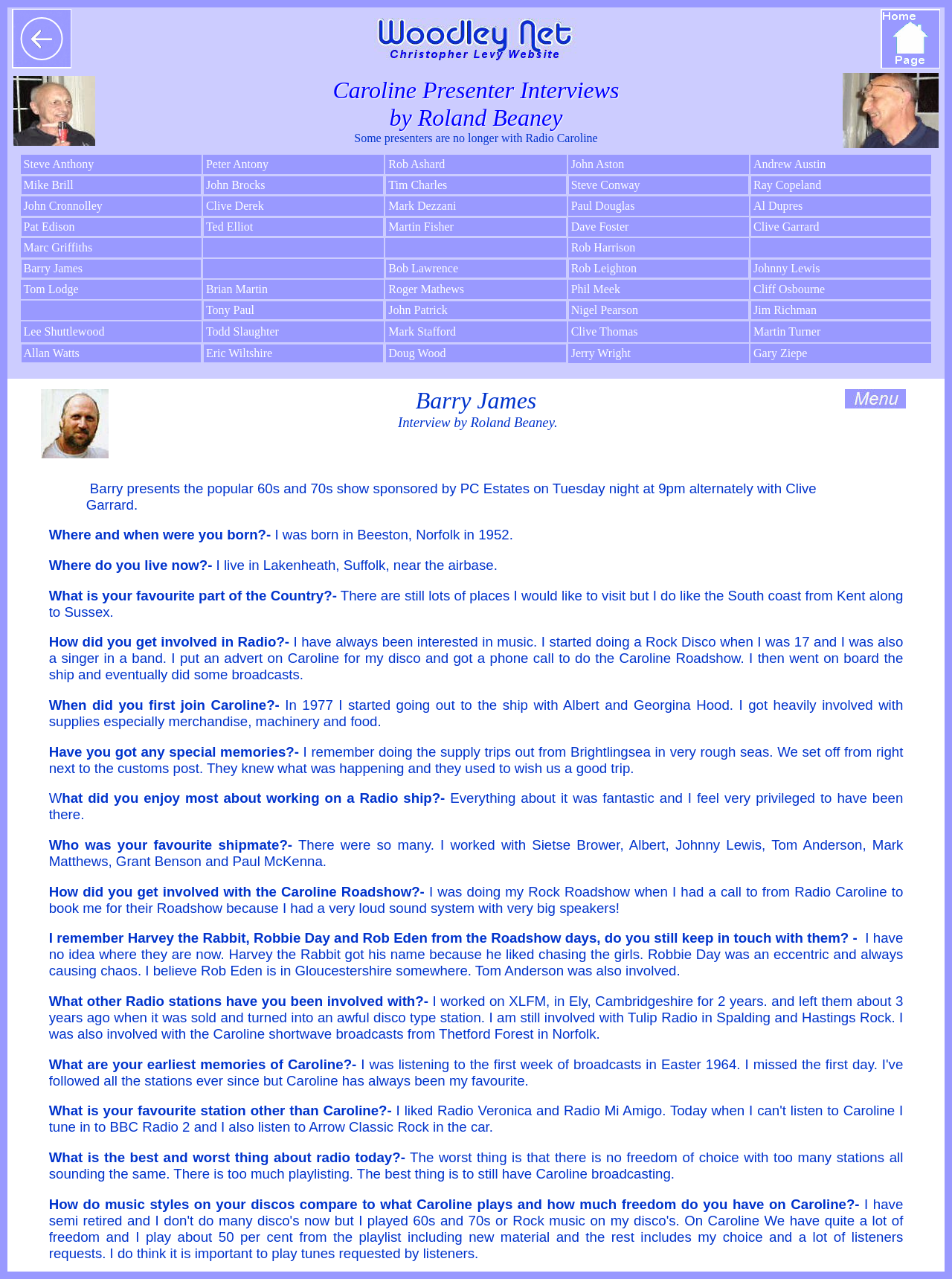Answer the question below in one word or phrase:
What is the color of the background of the top layout table?

White